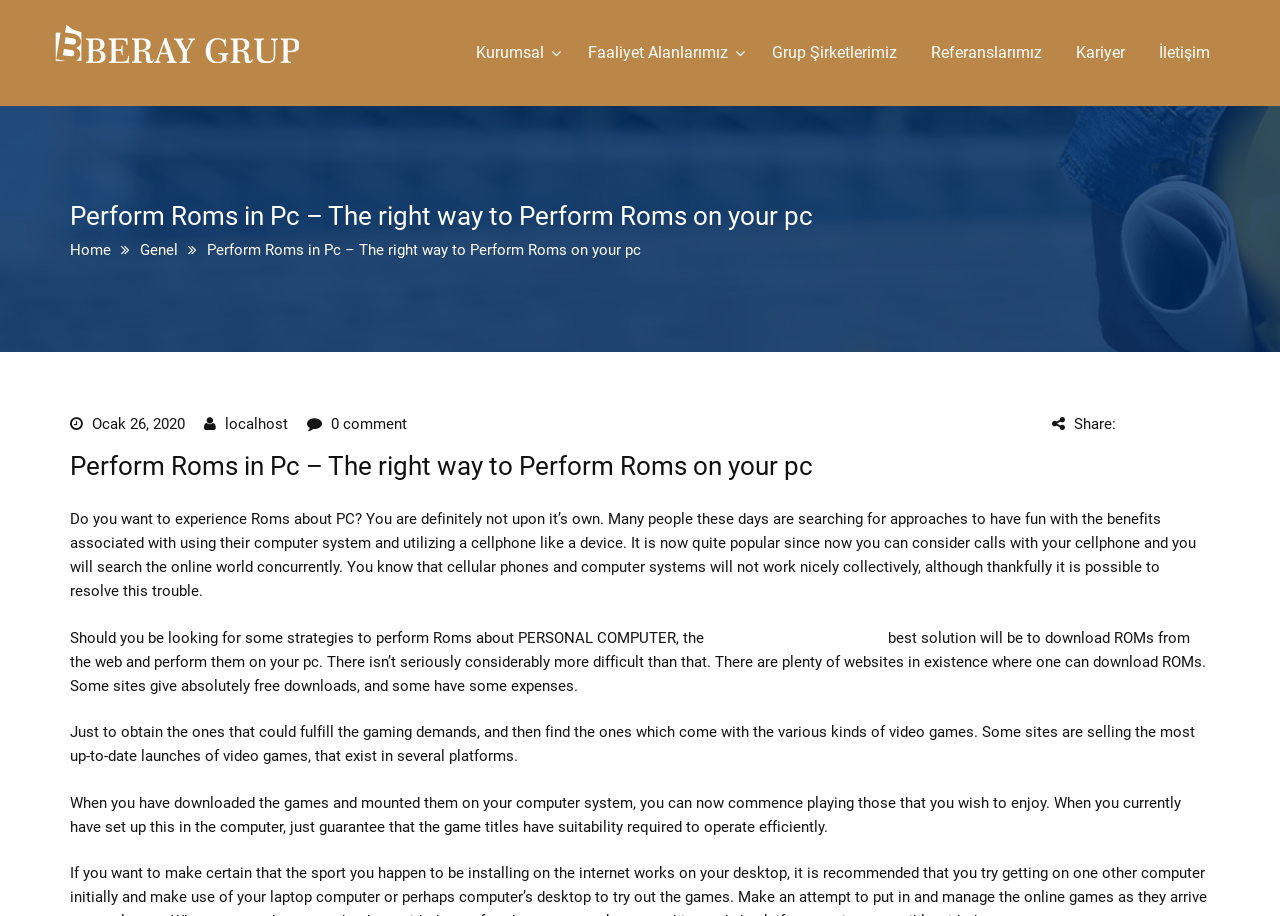Could you determine the bounding box coordinates of the clickable element to complete the instruction: "Click on the 'Beray Grup' link"? Provide the coordinates as four float numbers between 0 and 1, i.e., [left, top, right, bottom].

[0.043, 0.029, 0.234, 0.05]